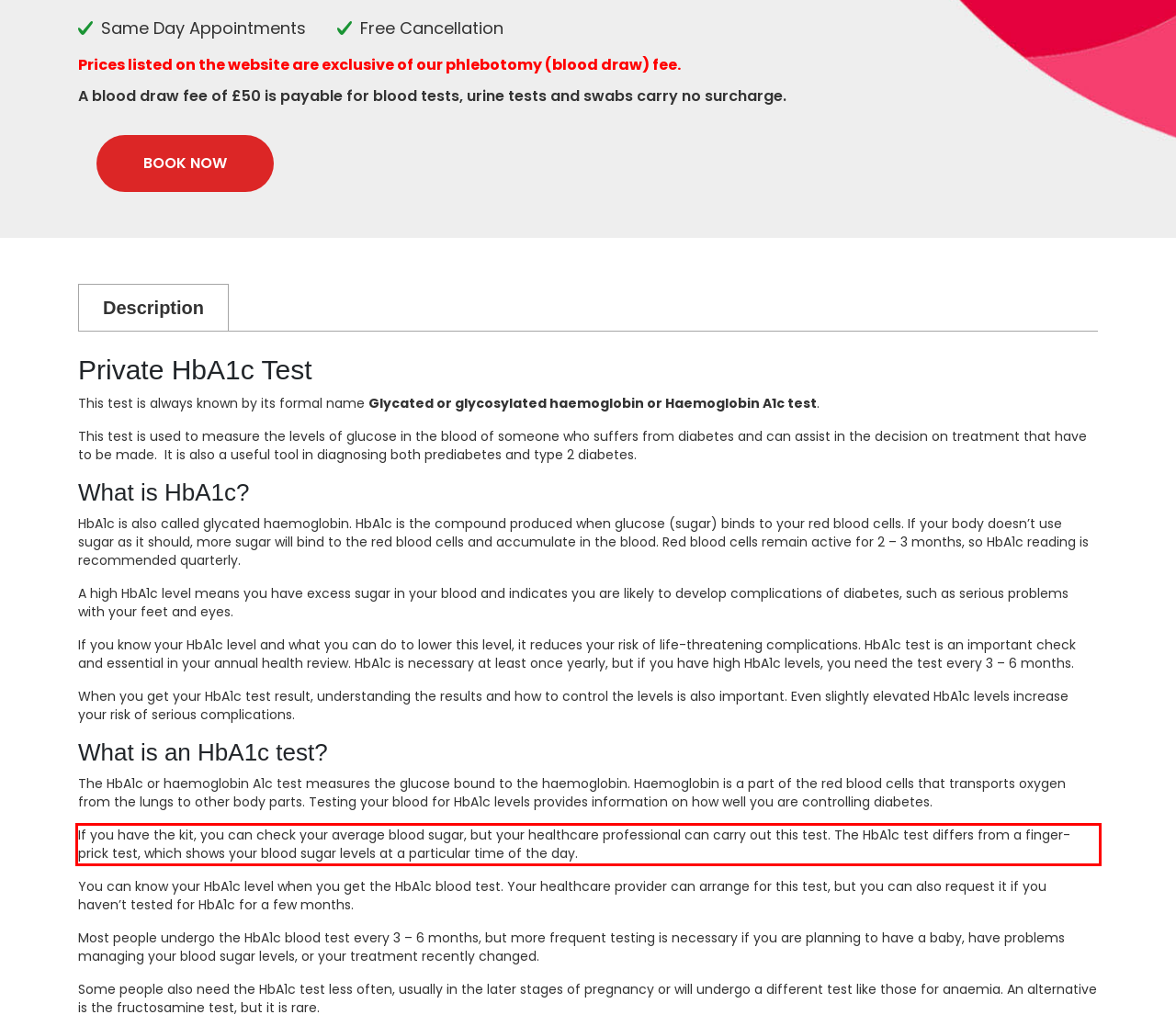Please perform OCR on the text within the red rectangle in the webpage screenshot and return the text content.

If you have the kit, you can check your average blood sugar, but your healthcare professional can carry out this test. The HbA1c test differs from a finger-prick test, which shows your blood sugar levels at a particular time of the day.